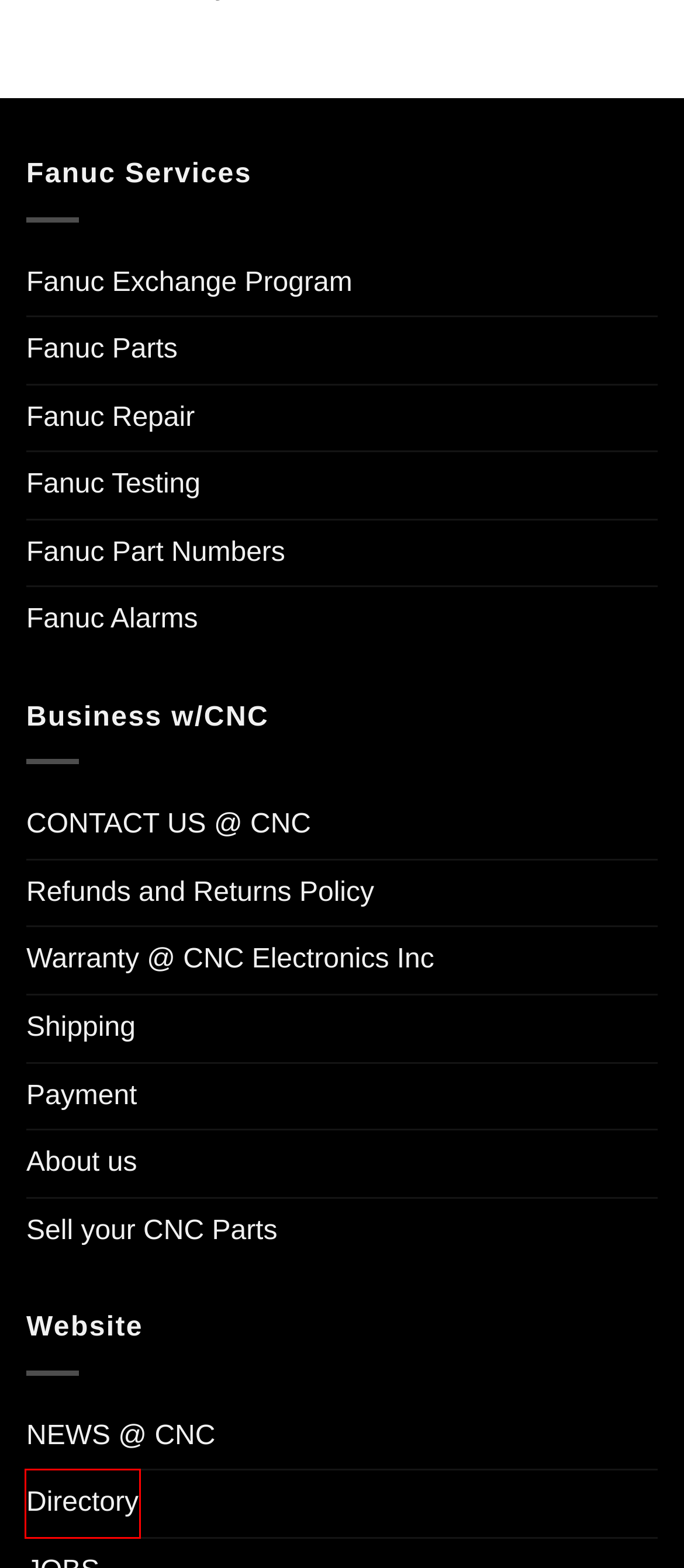You are provided with a screenshot of a webpage where a red rectangle bounding box surrounds an element. Choose the description that best matches the new webpage after clicking the element in the red bounding box. Here are the choices:
A. Directory of resources (Machine Tools/FA/PLC) | CNC
B. Fanuc Alarm Codes. Fanuc Alarms, Error Codes ¦ CNC
C. News Archives Company & Product | CNC
D. Fanuc Parts, GE Fanuc parts ex-stock available. Refurb / New
E. Part Returns & Restock Policy ¦ CNC Electronics Inc.
F. Fanuc Part Numbers / Code @ CNC Electronics Inc
G. Fanuc EXCHANGE parts in stock. Call/Order and ships today
H. About Us - CNC Electronics Inc.

A